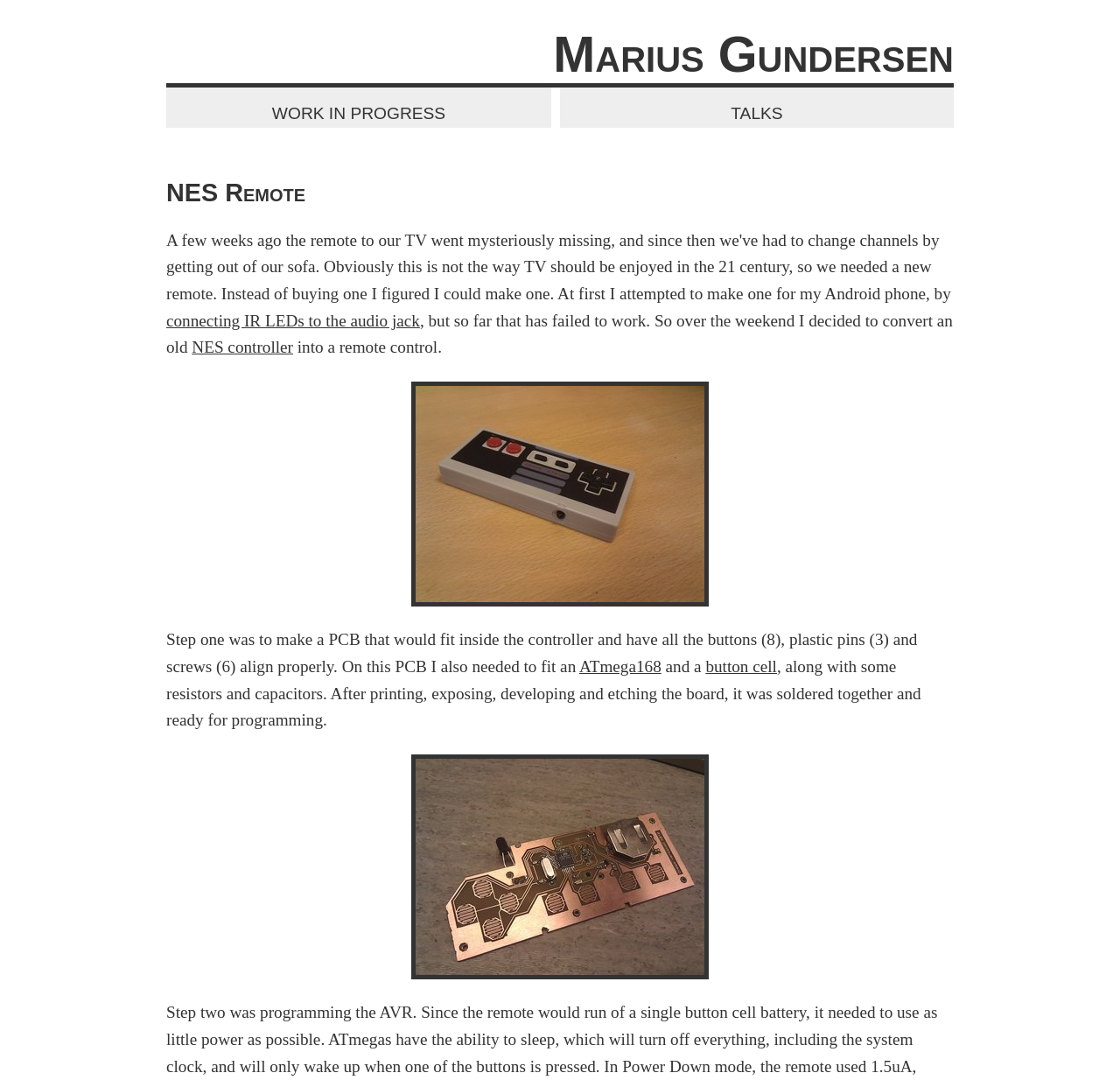How many buttons are there on the PCB? Observe the screenshot and provide a one-word or short phrase answer.

8